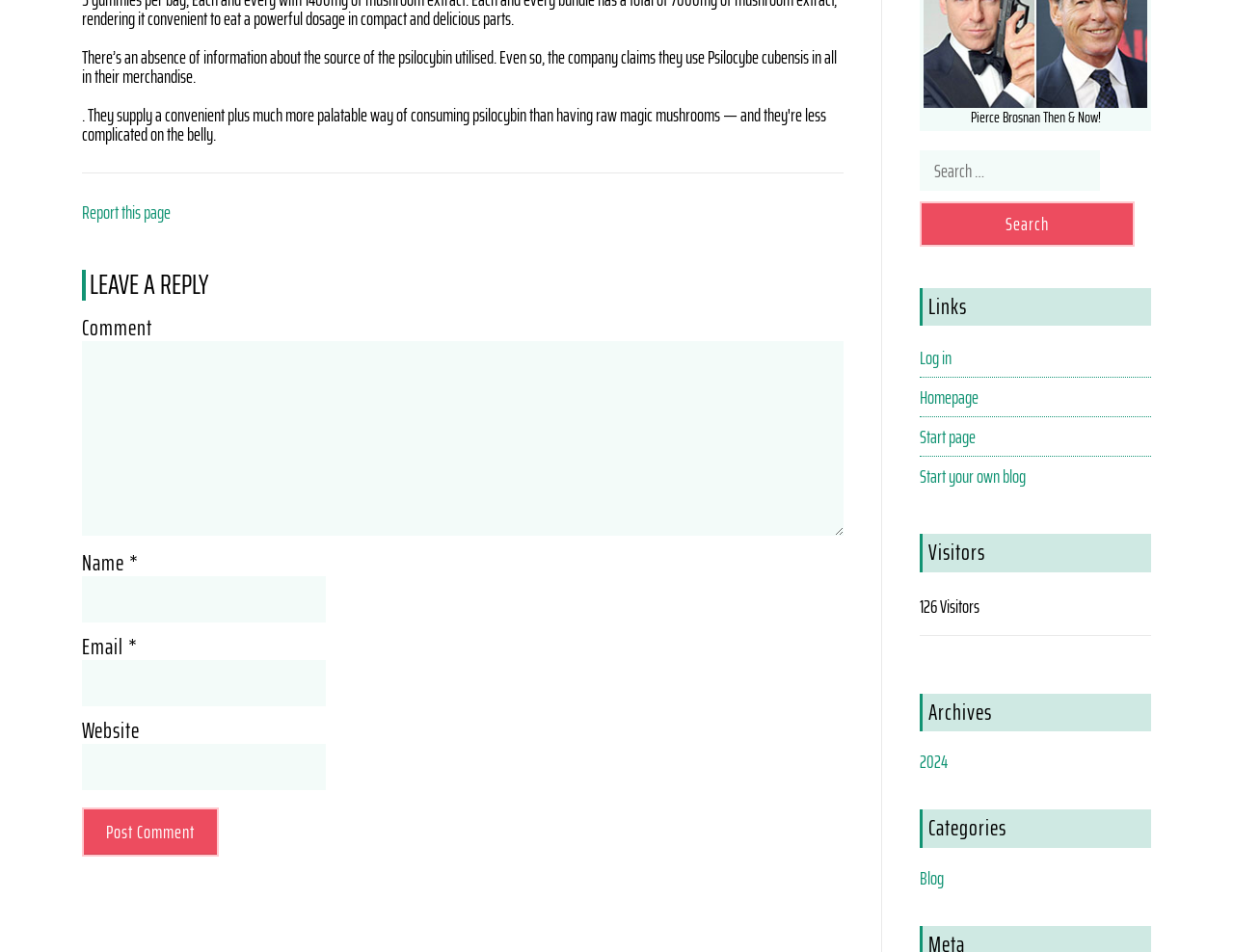Determine the bounding box coordinates of the clickable element to achieve the following action: 'Log in'. Provide the coordinates as four float values between 0 and 1, formatted as [left, top, right, bottom].

[0.745, 0.361, 0.771, 0.391]